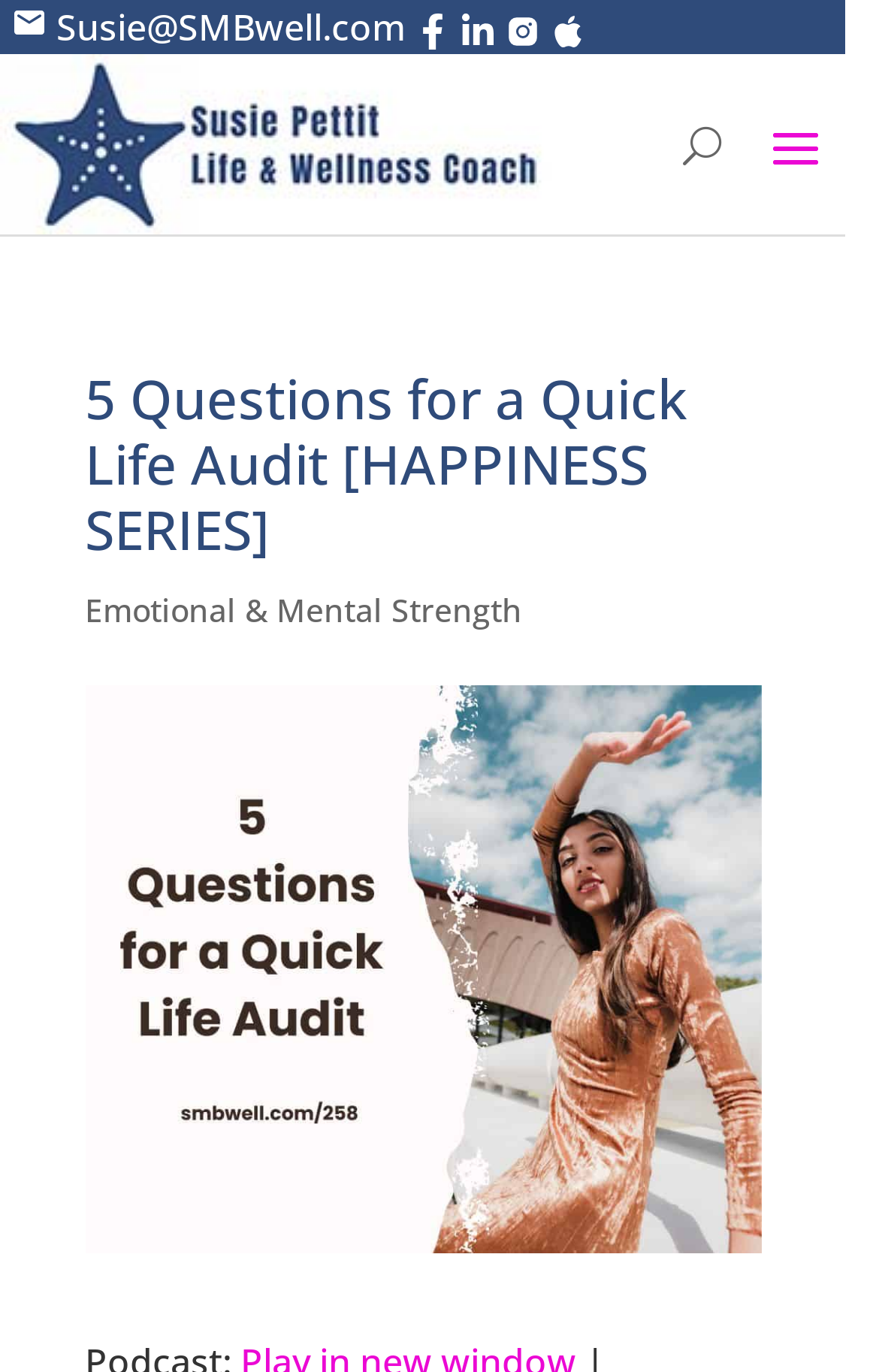What is the purpose of the 'Take the Quick Life Audit Now' button?
Can you offer a detailed and complete answer to this question?

The 'Take the Quick Life Audit Now' button is present below the heading 'Find Out Why.' and is used to take the quick life audit, which requires the user to enter their name and email address.